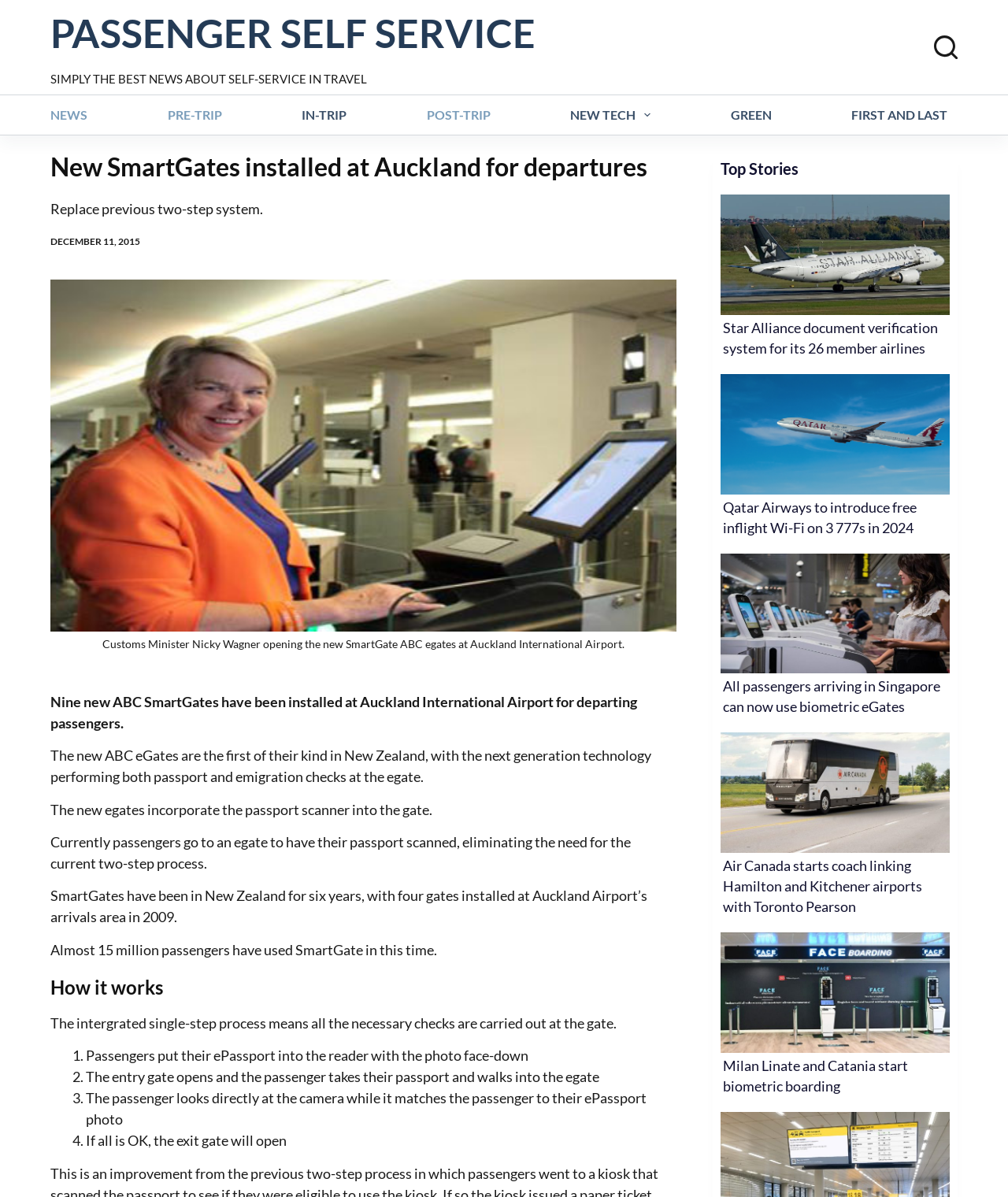Predict the bounding box coordinates of the area that should be clicked to accomplish the following instruction: "Click the 'NEWS' menu item". The bounding box coordinates should consist of four float numbers between 0 and 1, i.e., [left, top, right, bottom].

[0.05, 0.08, 0.096, 0.112]